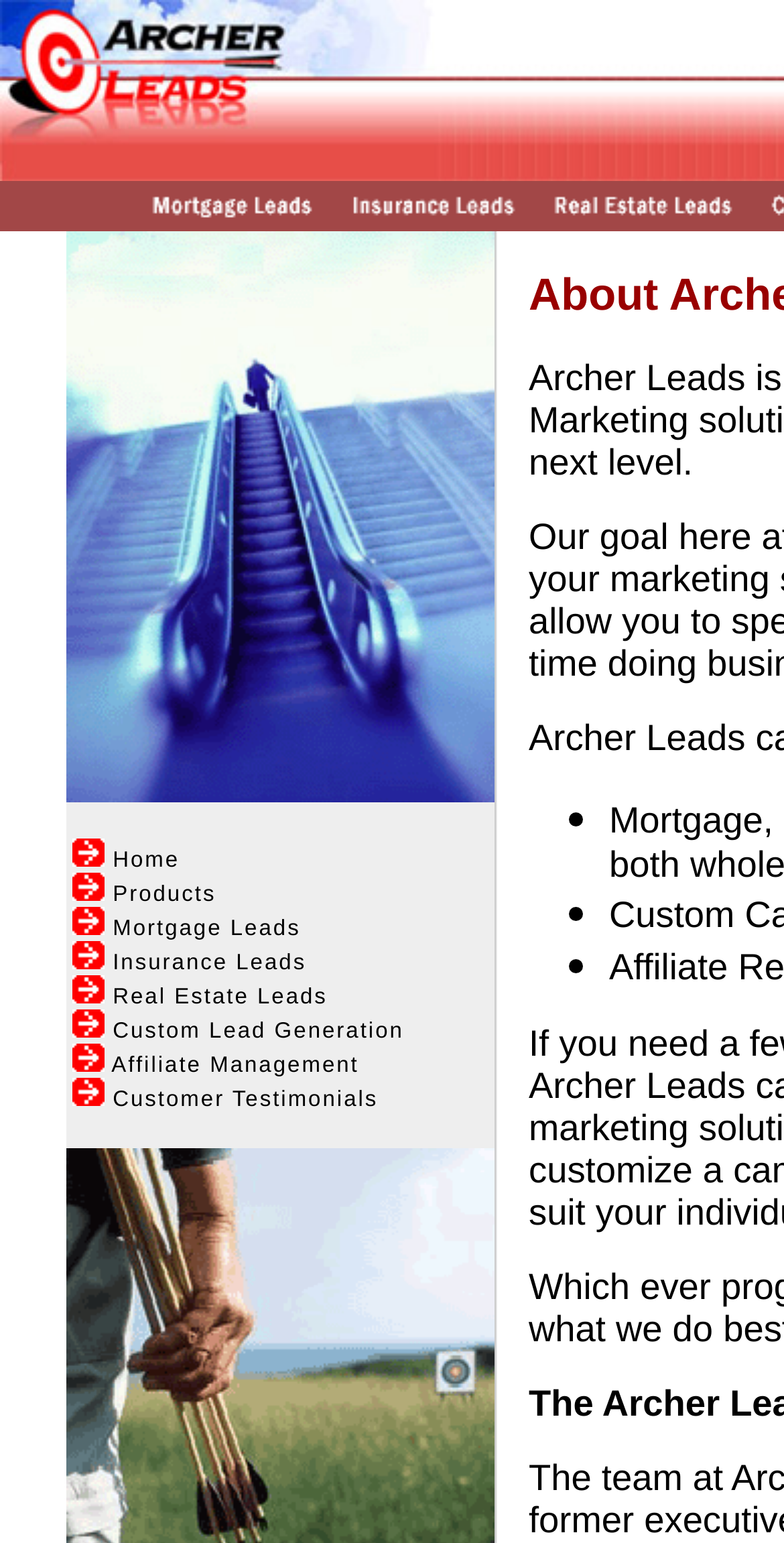Using the format (top-left x, top-left y, bottom-right x, bottom-right y), and given the element description, identify the bounding box coordinates within the screenshot: Mortgage Leads

[0.085, 0.592, 0.383, 0.61]